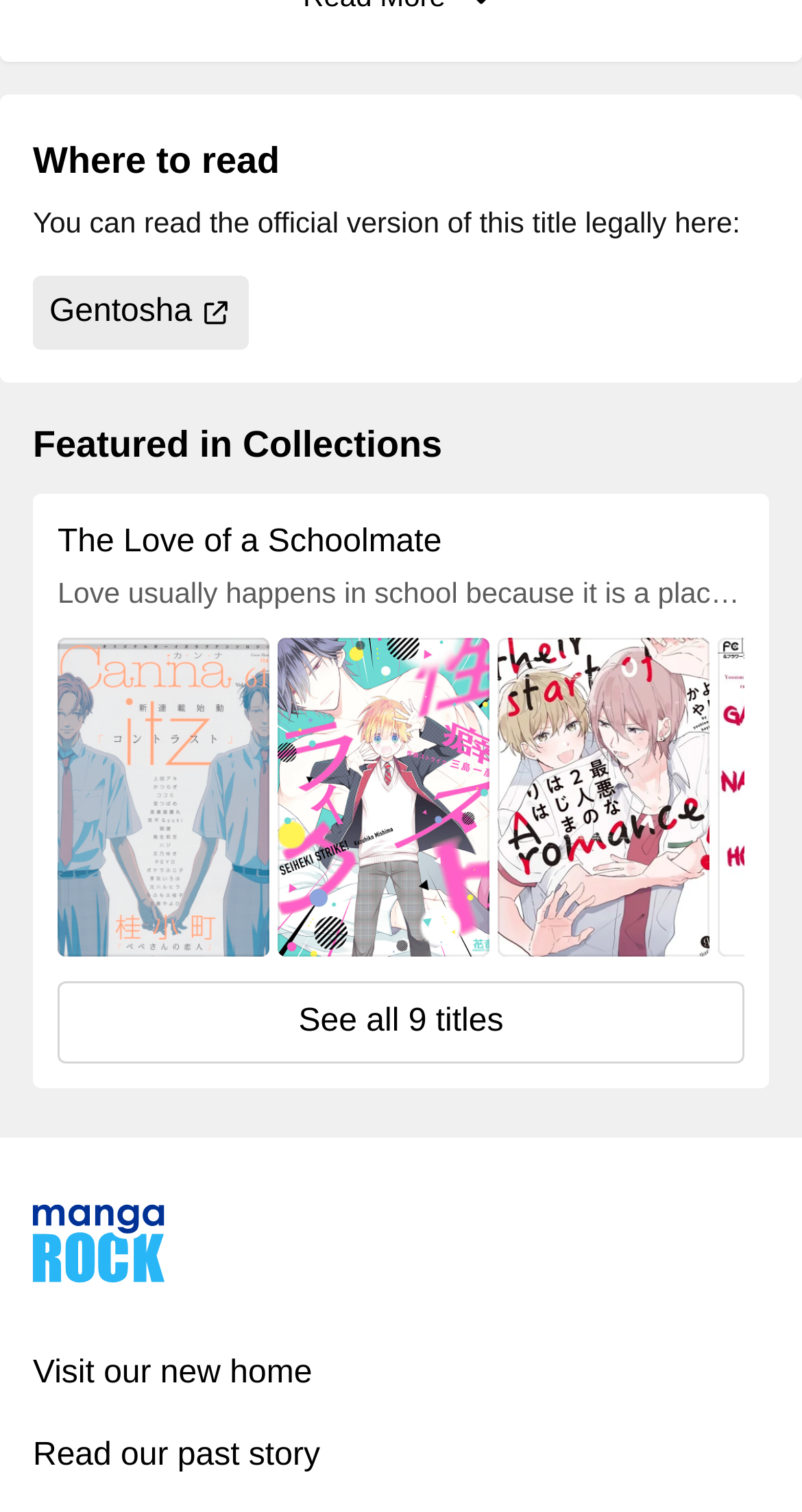What is the name of the website?
Please use the image to provide a one-word or short phrase answer.

Mangarock